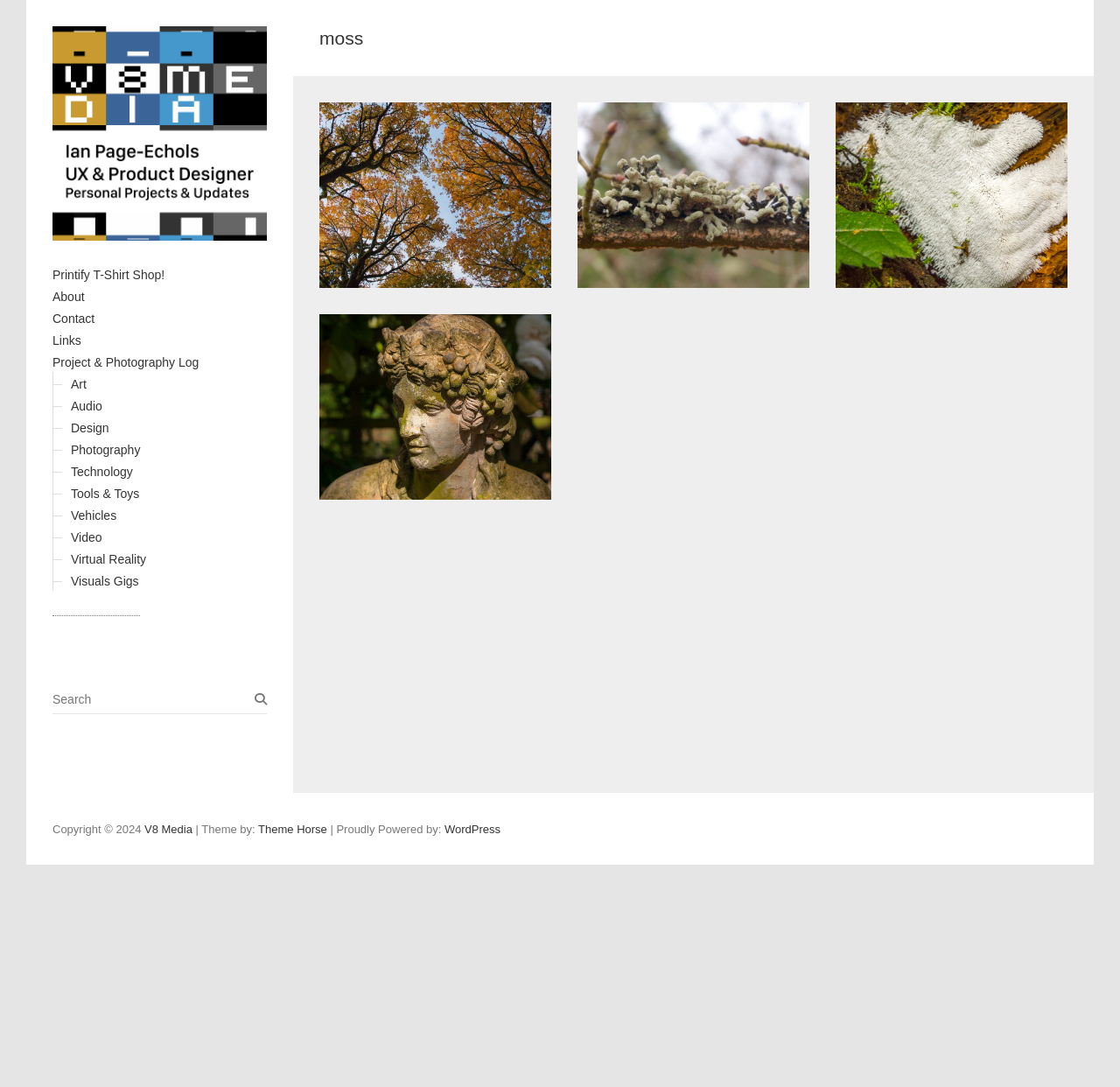What is the copyright year of the website?
Please respond to the question with a detailed and thorough explanation.

The copyright year of the website can be found at the bottom of the webpage, where it is written as 'Copyright © 2024'.